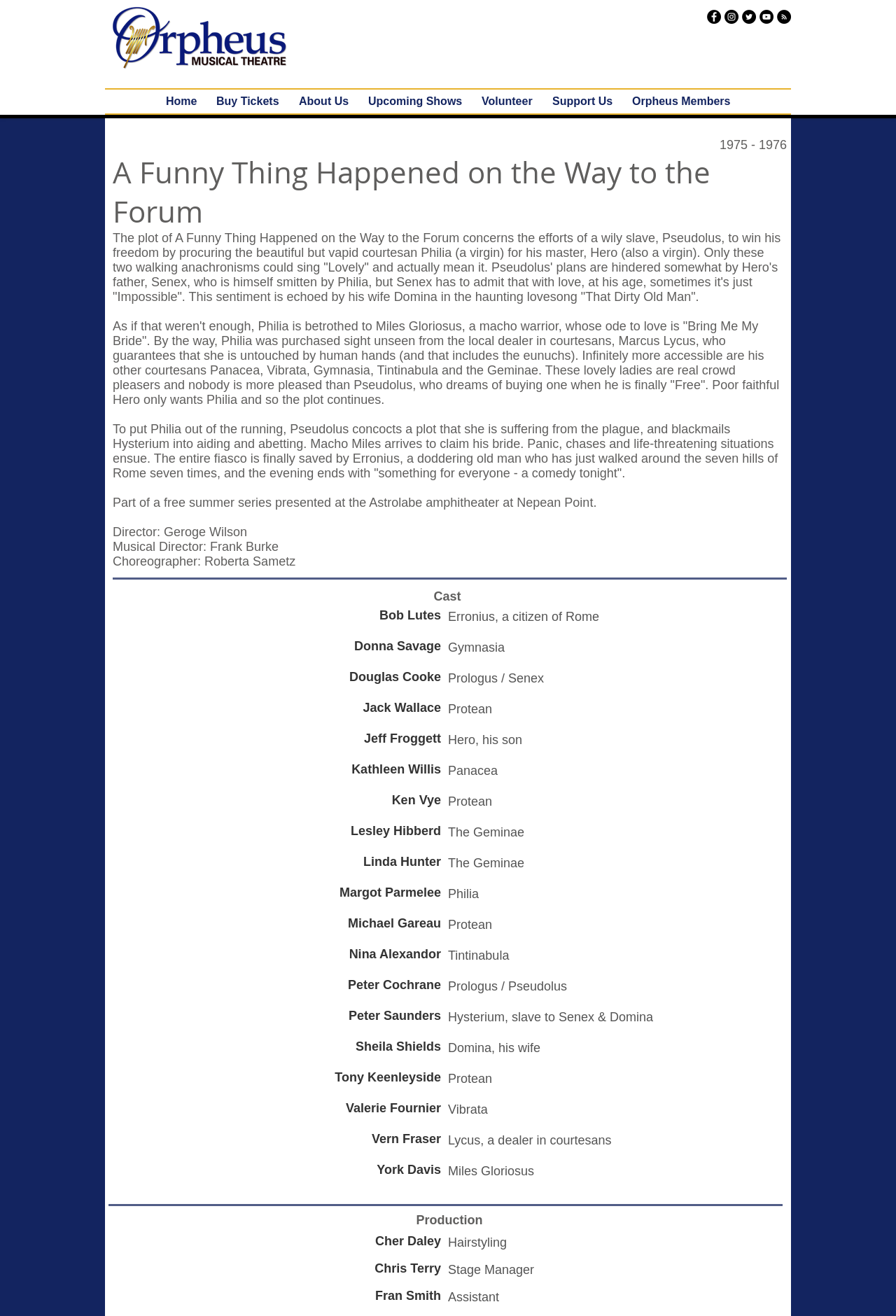Offer an extensive depiction of the webpage and its key elements.

This webpage is about a theatrical production of "A Funny Thing Happened on the Way to the Forum" from 1975-1976. At the top, there is a social bar with links to Facebook, Instagram, Twitter, YouTube, and RSS, each represented by a black circle icon. Below the social bar, there is a navigation menu with links to "Home", "Buy Tickets", "About Us", "Upcoming Shows", "Volunteer", "Support Us", and "Orpheus Members".

The main content of the webpage is divided into sections. The first section provides a brief summary of the play's plot, which revolves around a wily slave named Pseudolus and his efforts to win his freedom by procuring a beautiful courtesan named Philia for his master, Hero. The section also mentions the play's themes of love, virginity, and the absurdity of the characters' situations.

The next section provides more details about the play's production, including the director, musical director, choreographer, and cast. The cast list is extensive, with 17 actors and actresses listed, each with their respective roles.

Finally, there is a section about the production team, including the hairstylist, stage manager, and assistant.

Throughout the webpage, there are no images other than the social media icons at the top. The layout is clean and easy to read, with clear headings and concise text.